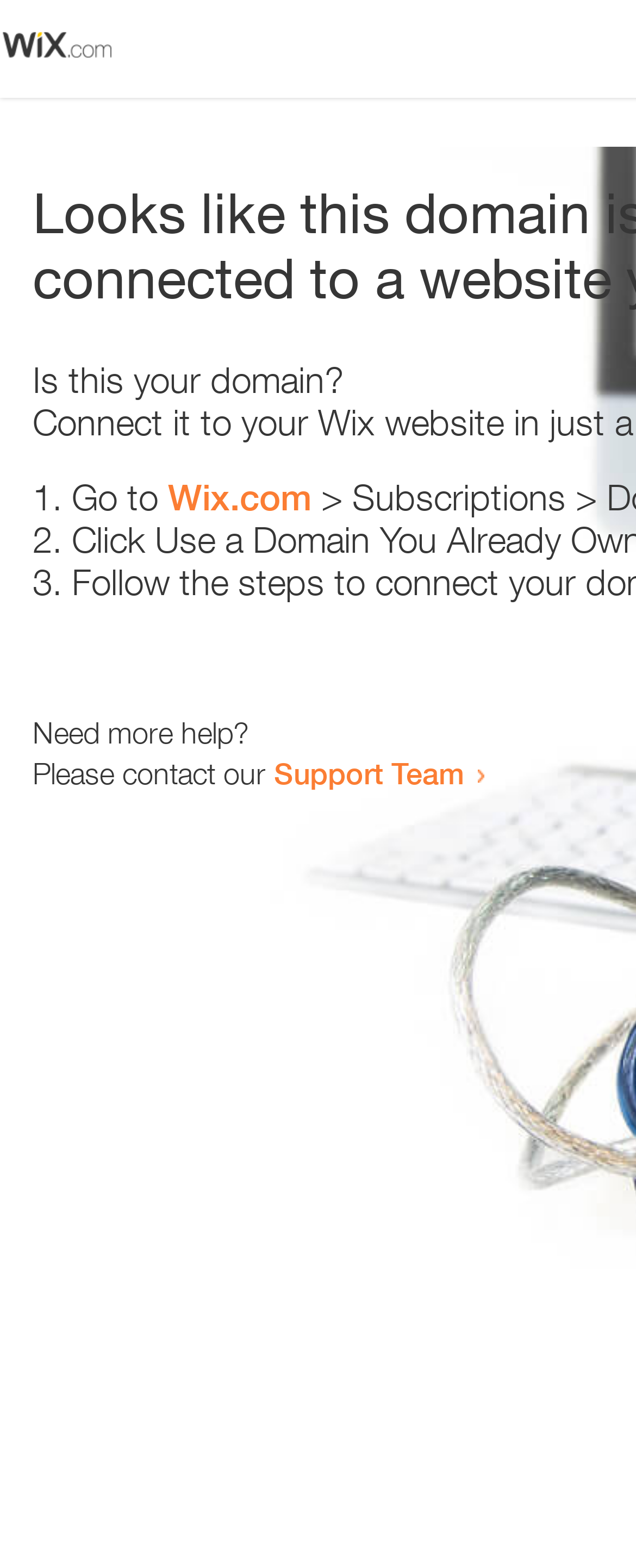How many list markers are present?
Please provide a single word or phrase answer based on the image.

3